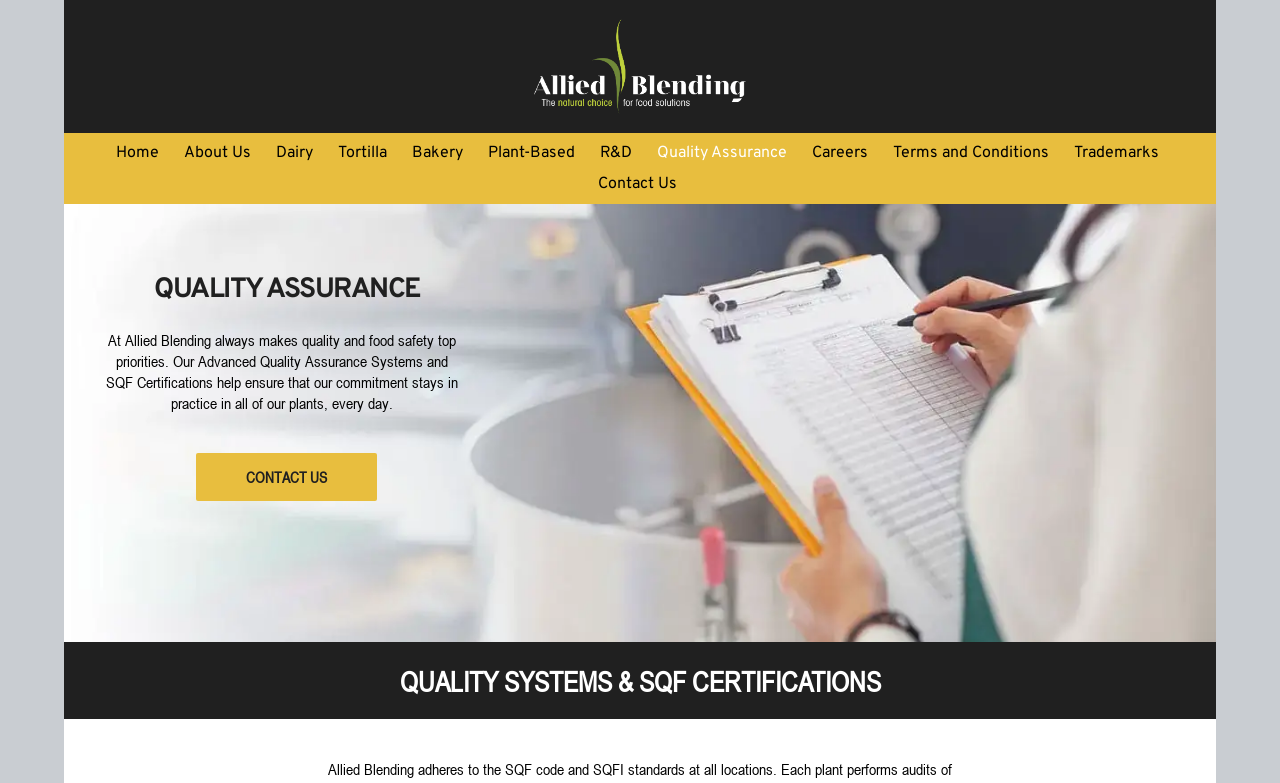Examine the screenshot and answer the question in as much detail as possible: What is the name of the quality assurance system used by Allied Blending?

The webpage states that Allied Blending uses Advanced Quality Assurance Systems, which is mentioned in the paragraph under the 'QUALITY ASSURANCE' heading.